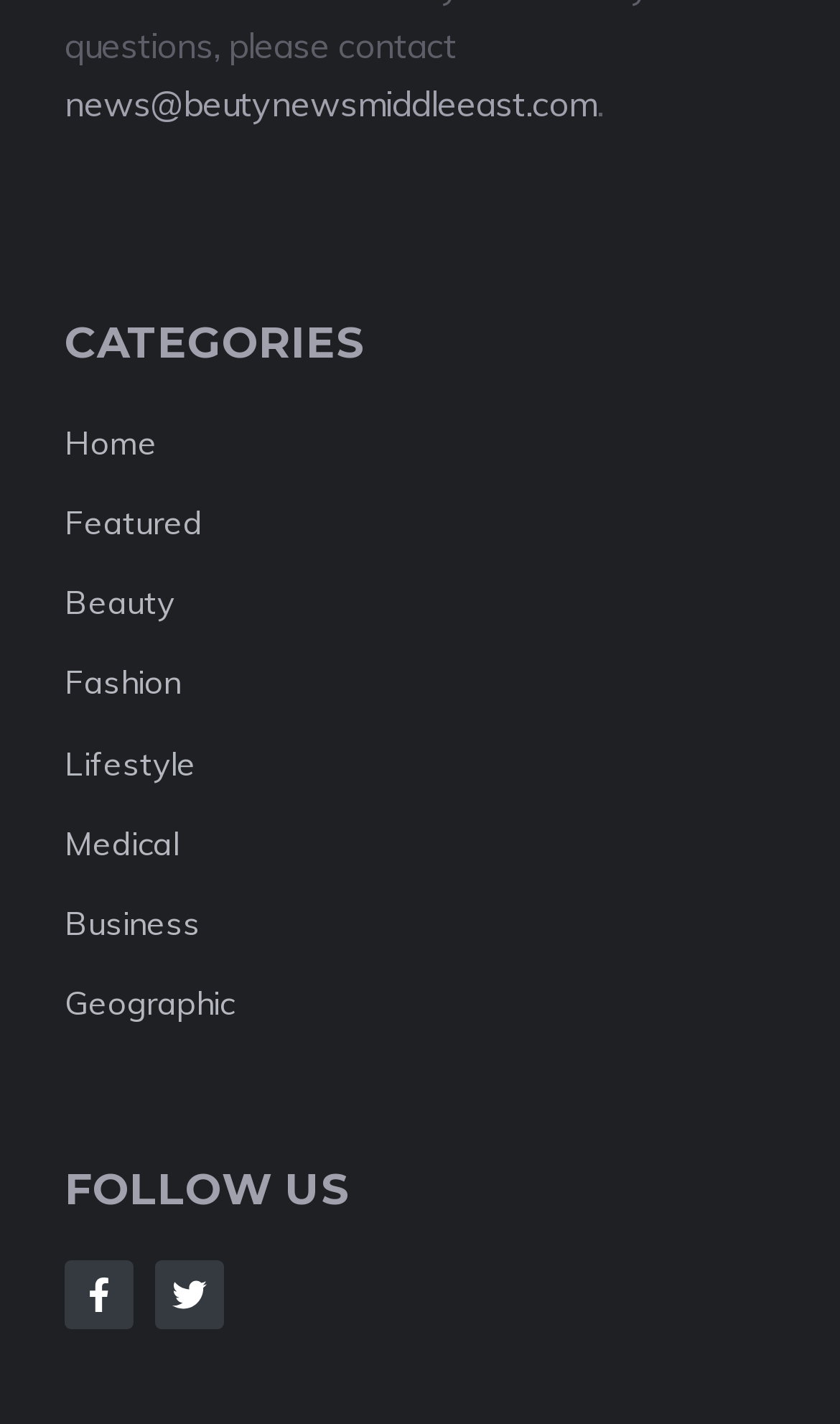Please identify the coordinates of the bounding box for the clickable region that will accomplish this instruction: "follow on facebook".

[0.077, 0.886, 0.159, 0.934]